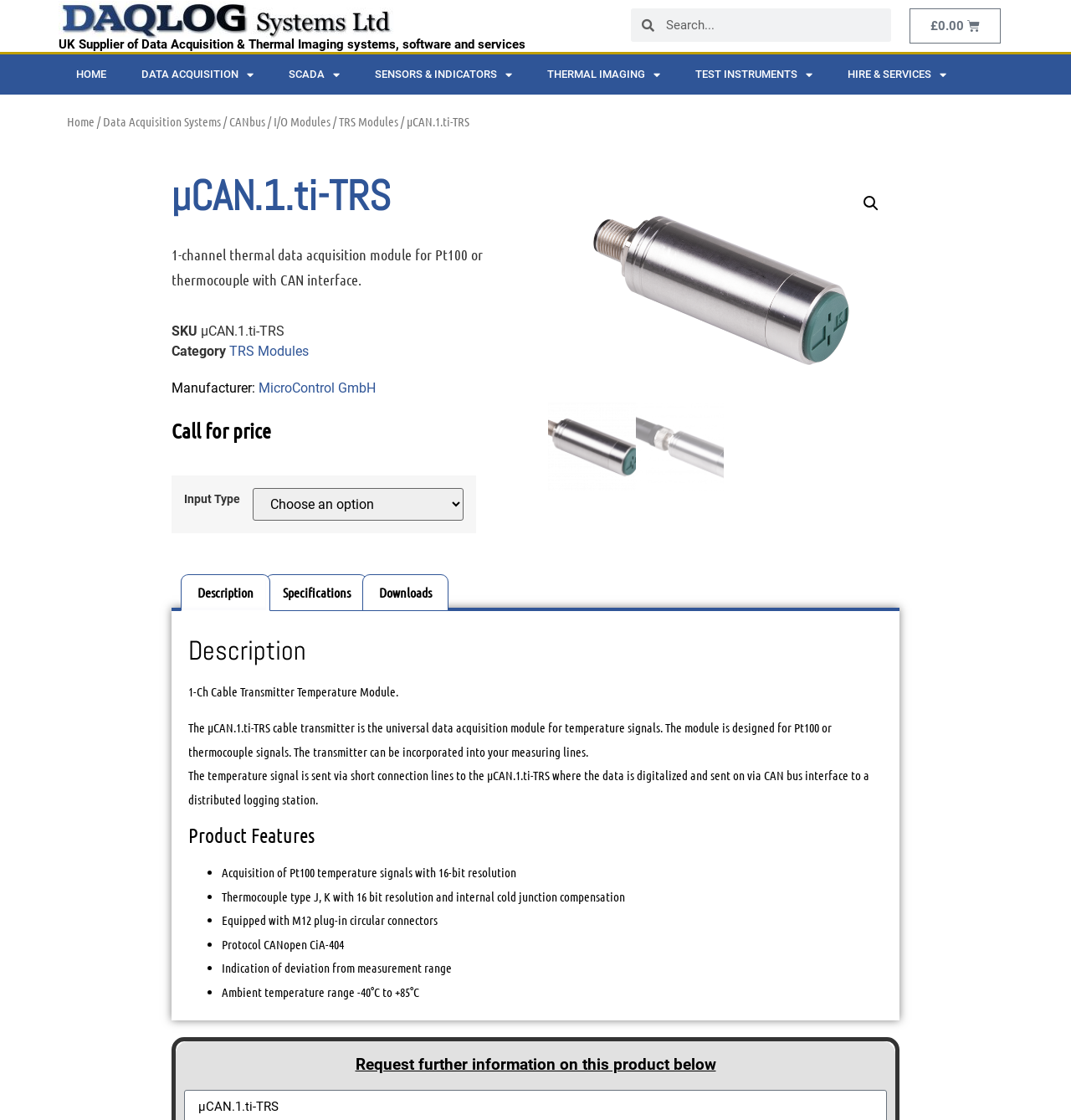What is the name of the temperature module?
Please provide a comprehensive and detailed answer to the question.

The name of the temperature module can be found in the heading element on the webpage, which is 'µCAN.1.ti-TRS'.